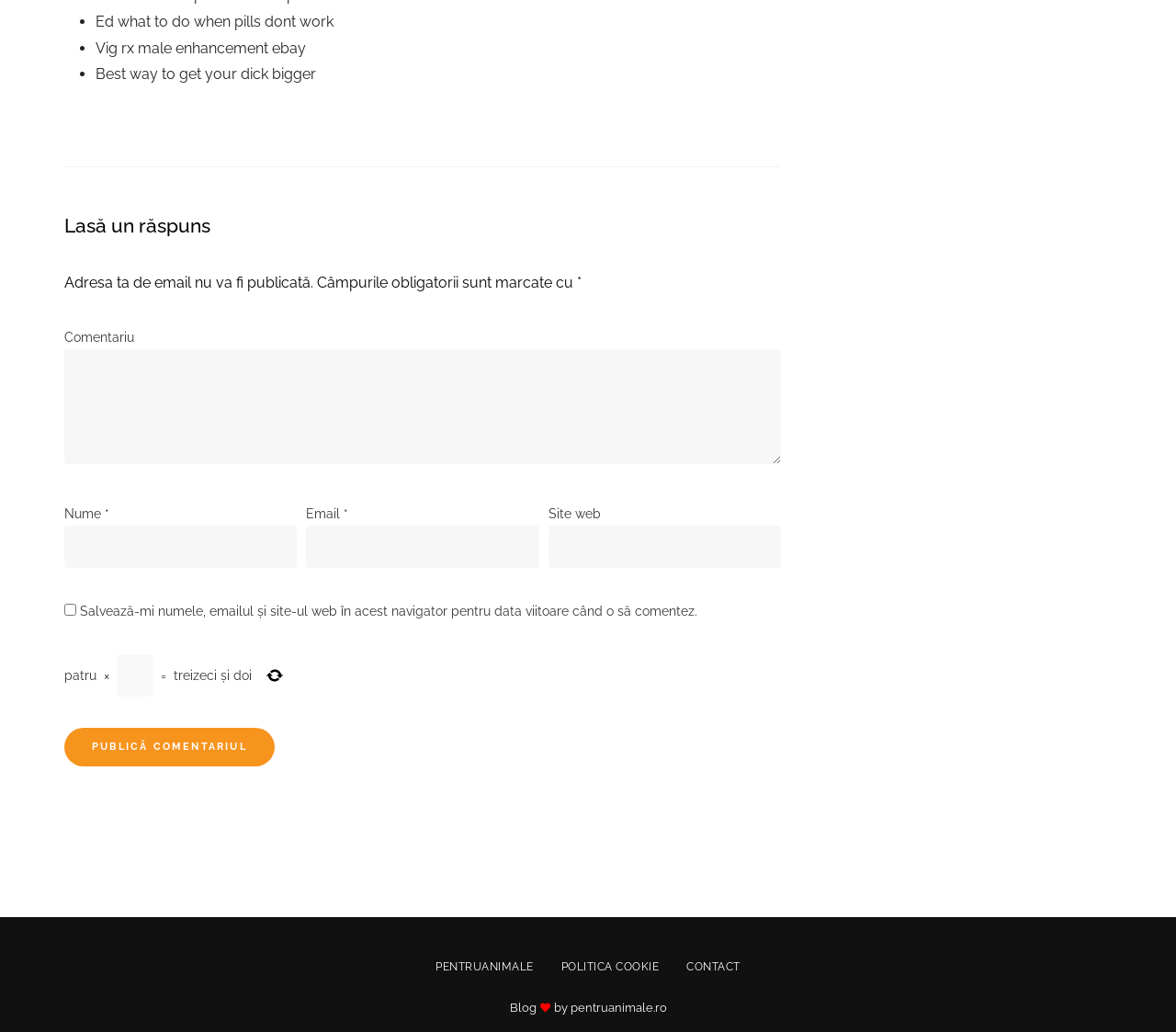What is the title of the heading above the comment section?
Using the image as a reference, give a one-word or short phrase answer.

Lasă un răspuns